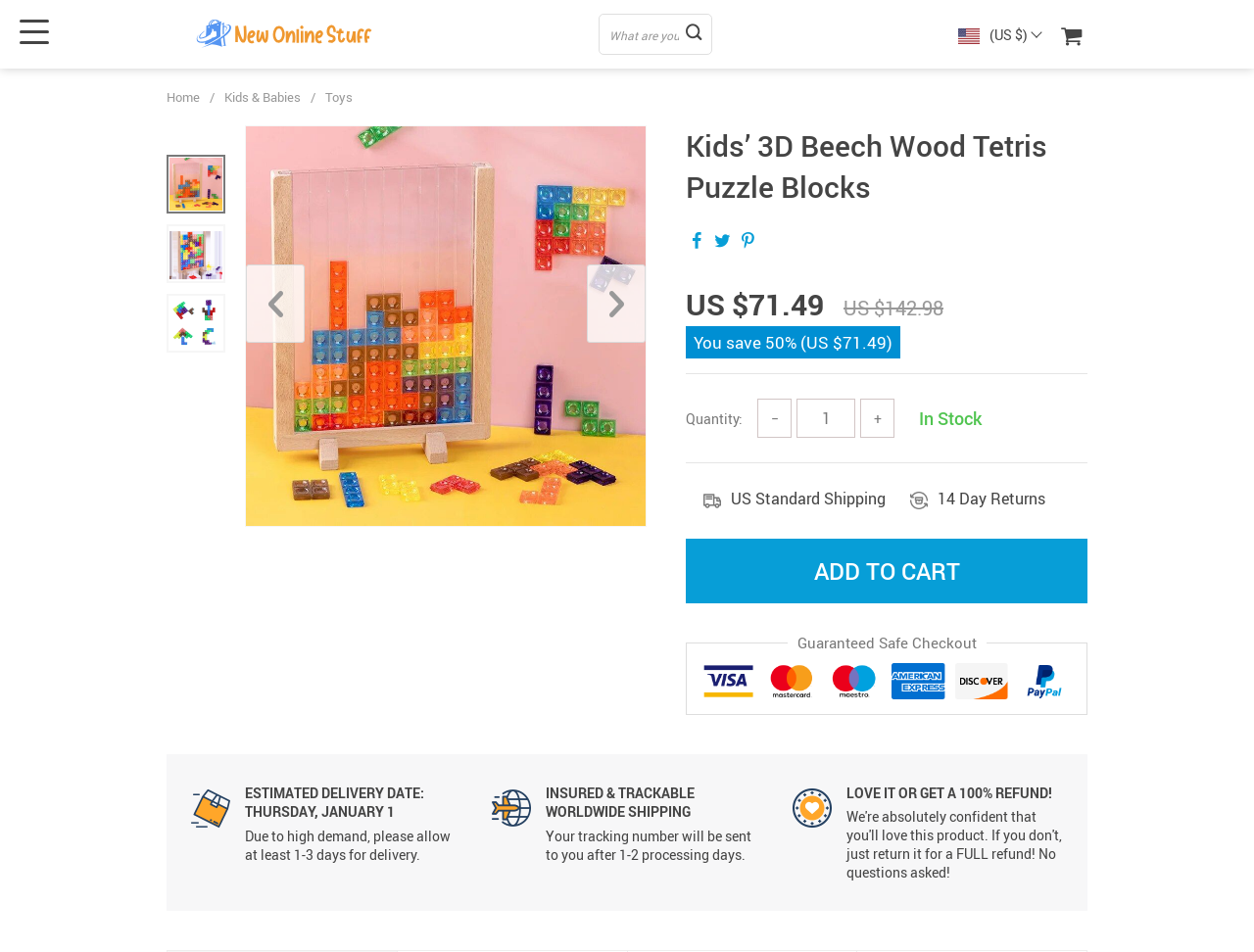Elaborate on the different components and information displayed on the webpage.

This webpage is about a product, specifically a 3D Beech Wood Tetris Puzzle Blocks for kids. At the top, there is a navigation menu with links to "Home", "Kids & Babies", and "Toys". Below the navigation menu, there is a search bar with a placeholder text "What are you looking for?".

The main content of the page is dedicated to the product, with a heading that matches the title "Kids’ 3D Beech Wood Tetris Puzzle Blocks". There are several icons above the product title, including a shopping cart and a heart.

The product information section displays the price of the item, which is currently on sale for US $71.49, with a discount of 50% off the original price of US $142.98. Below the price, there is a section to select the quantity, with buttons to increase or decrease the number.

To the right of the quantity section, there is a notice indicating that the product is "In Stock". Below this, there are details about the shipping options, including "US Standard Shipping" and "14 Day Returns".

The "ADD TO CART" button is prominently displayed below the product information. Further down the page, there are additional details about the checkout process, including a guarantee of safe checkout and estimated delivery dates. There are also notices about insured and trackable worldwide shipping, as well as a 100% refund policy.